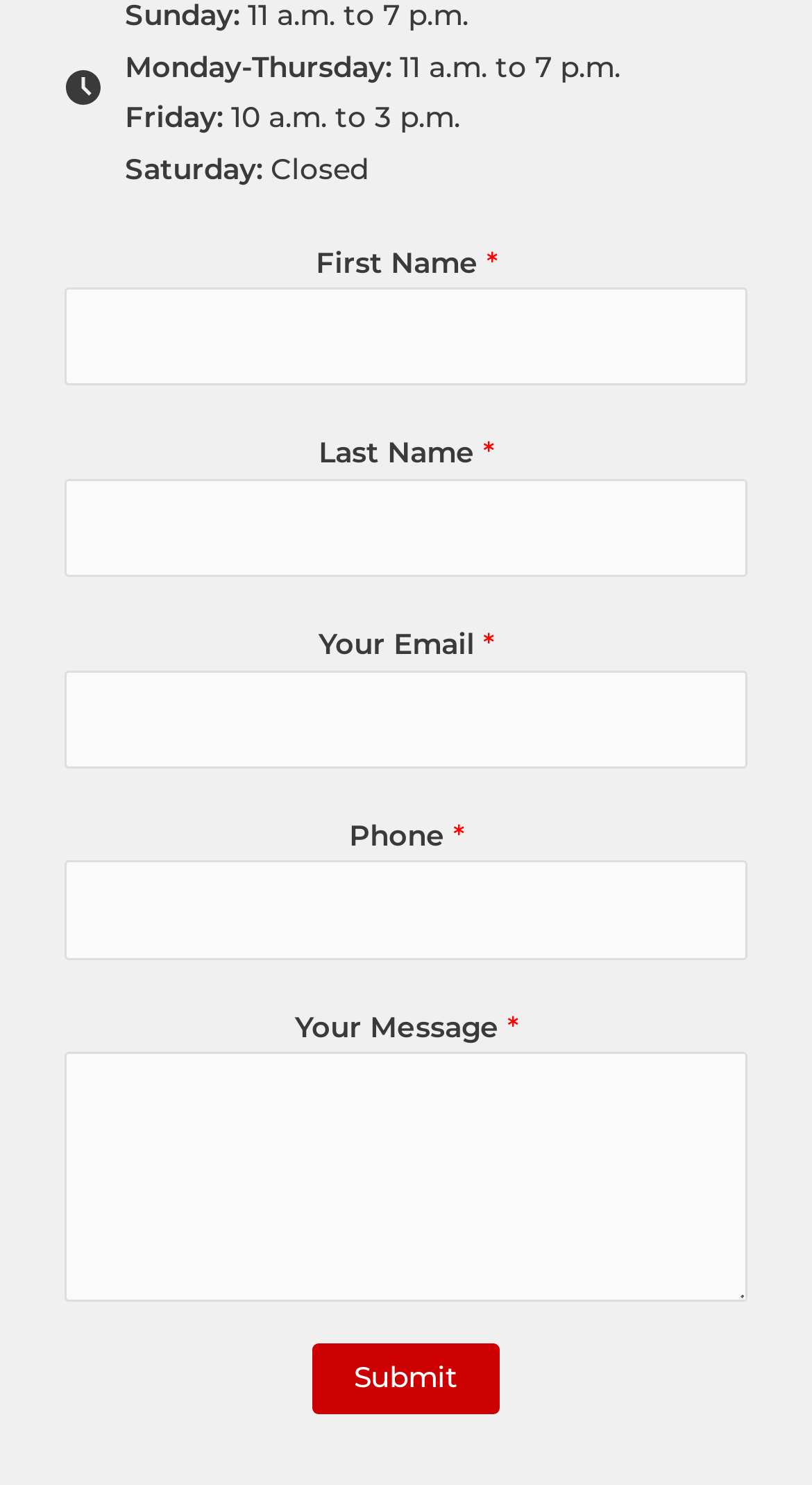What is the required format for the Phone field? Using the information from the screenshot, answer with a single word or phrase.

Numeric